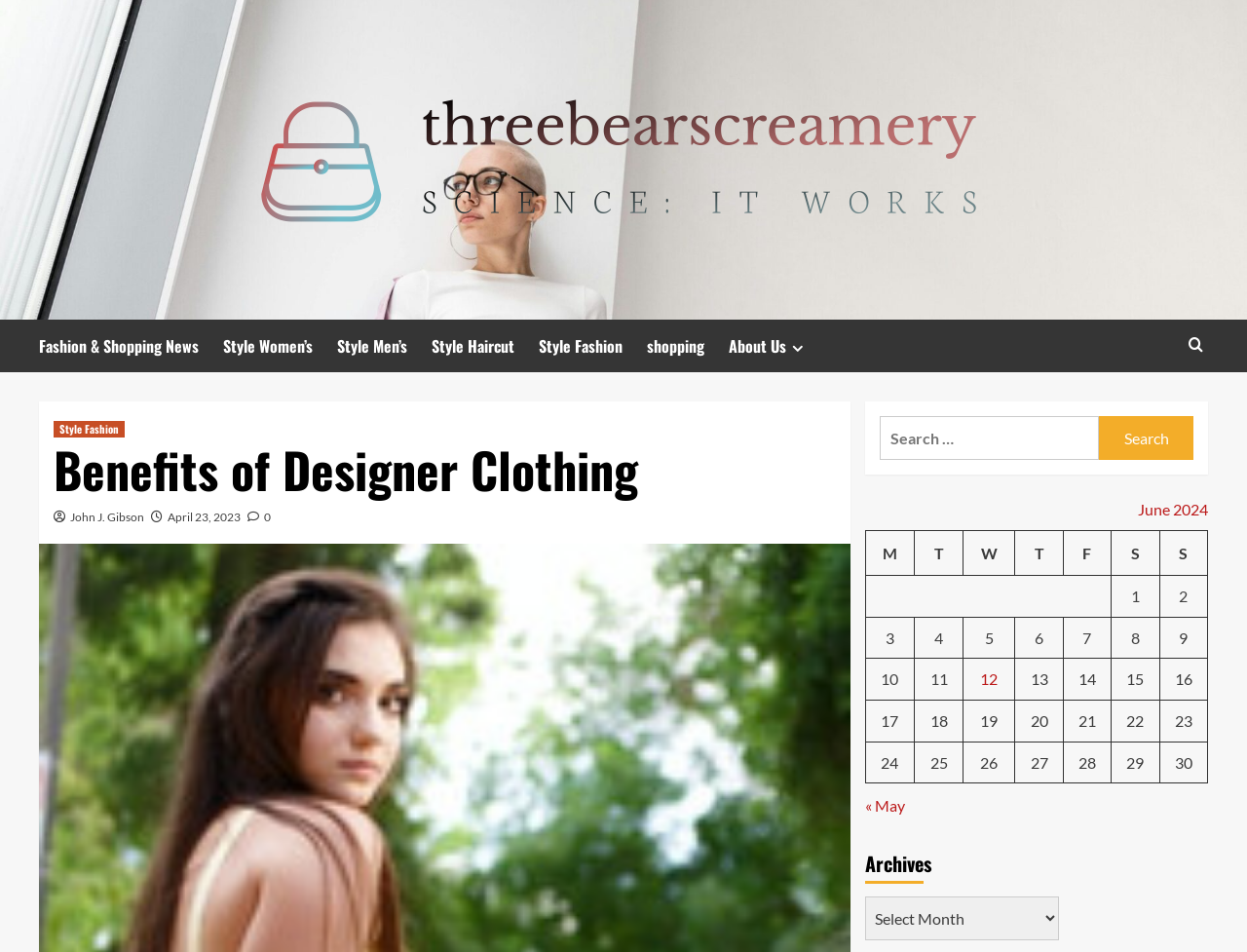Identify the bounding box for the element characterized by the following description: "April 23, 2023".

[0.134, 0.535, 0.193, 0.551]